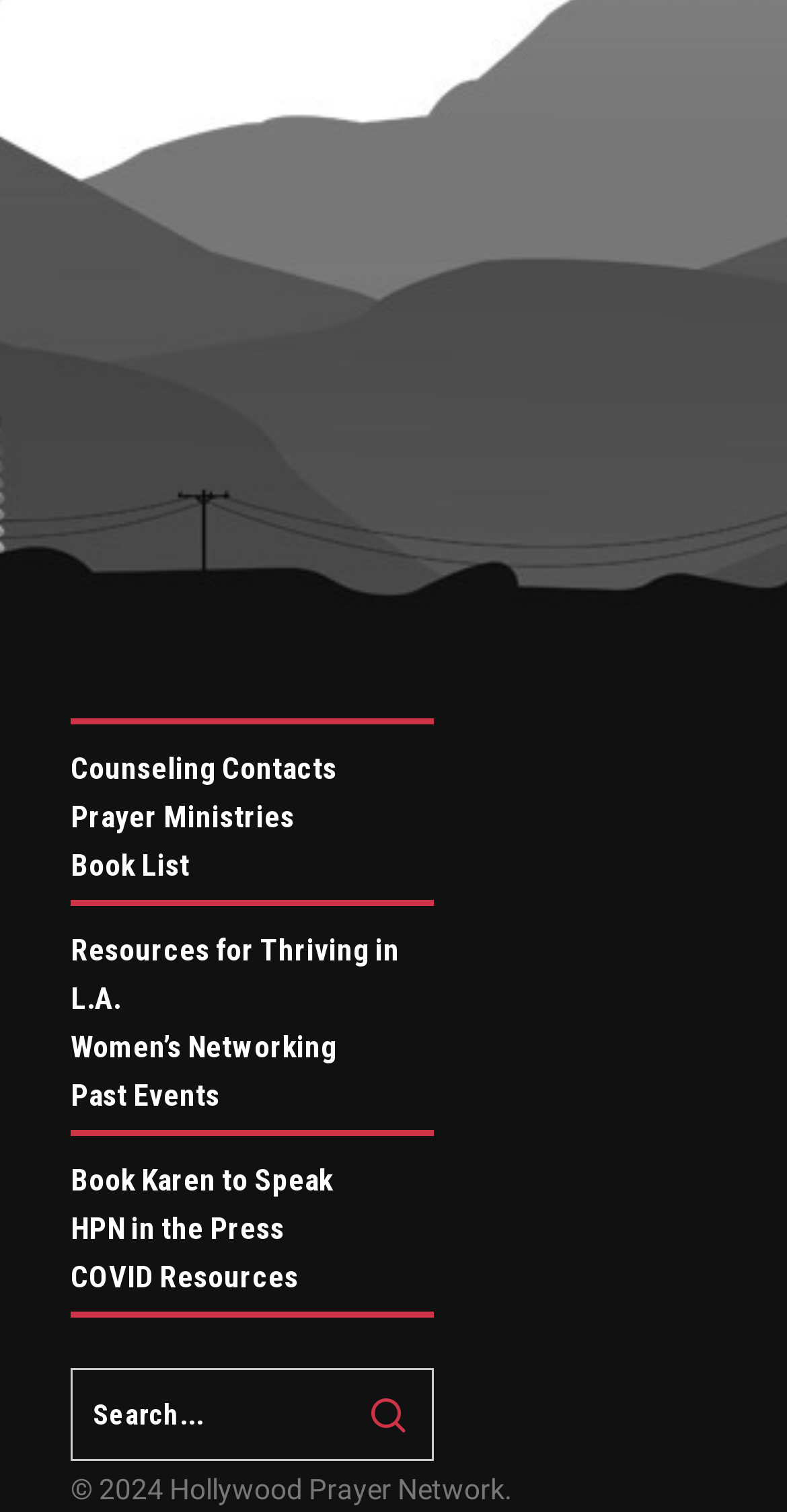What is the last link on the webpage? Please answer the question using a single word or phrase based on the image.

COVID Resources